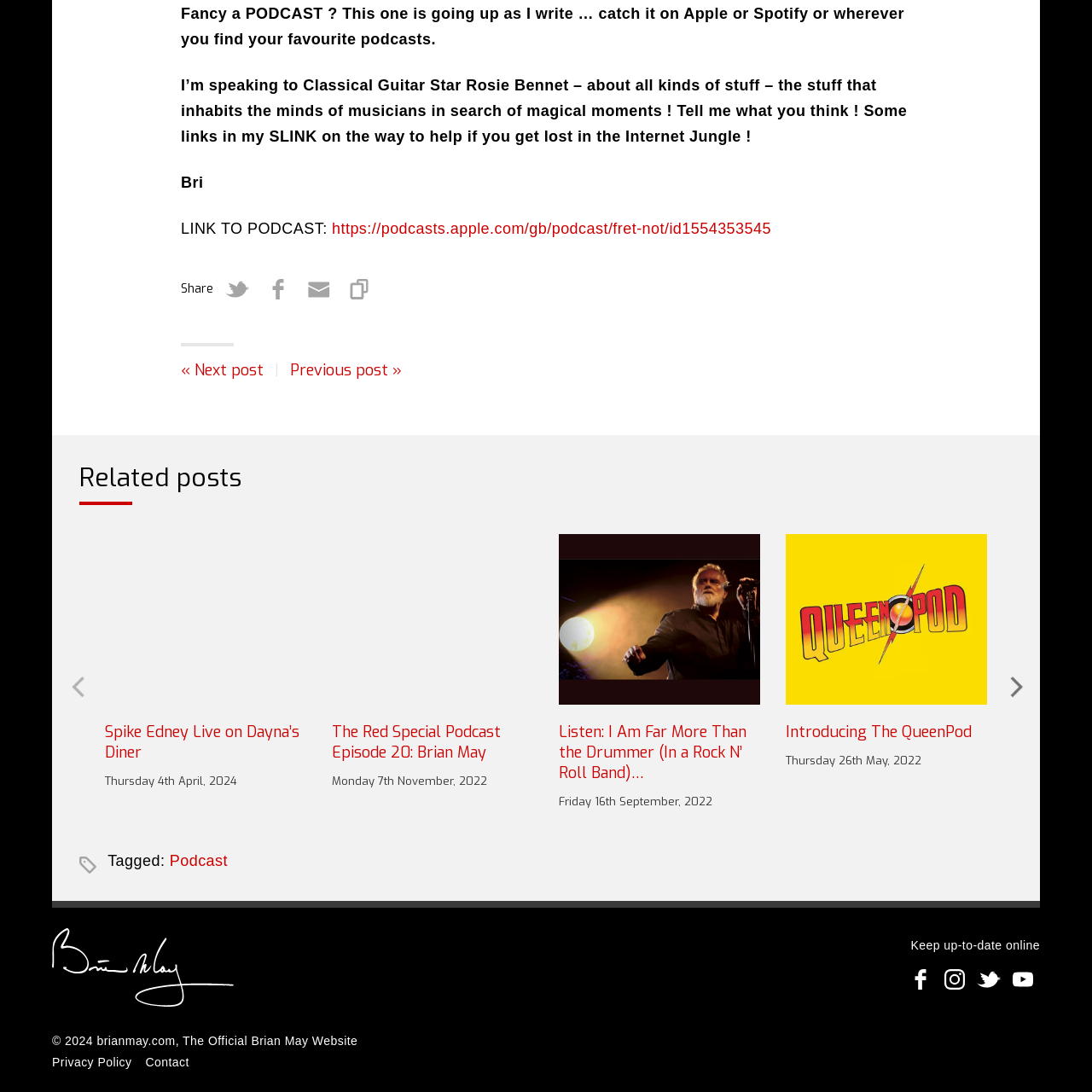What is the purpose of the interface?
Pay attention to the segment of the image within the red bounding box and offer a detailed answer to the question.

The interface is designed to encourage engagement with podcast content, reflecting modern interactive design trends aimed at enhancing user connectivity across various platforms, which means it is intended to facilitate user interaction and connection with the podcast content.